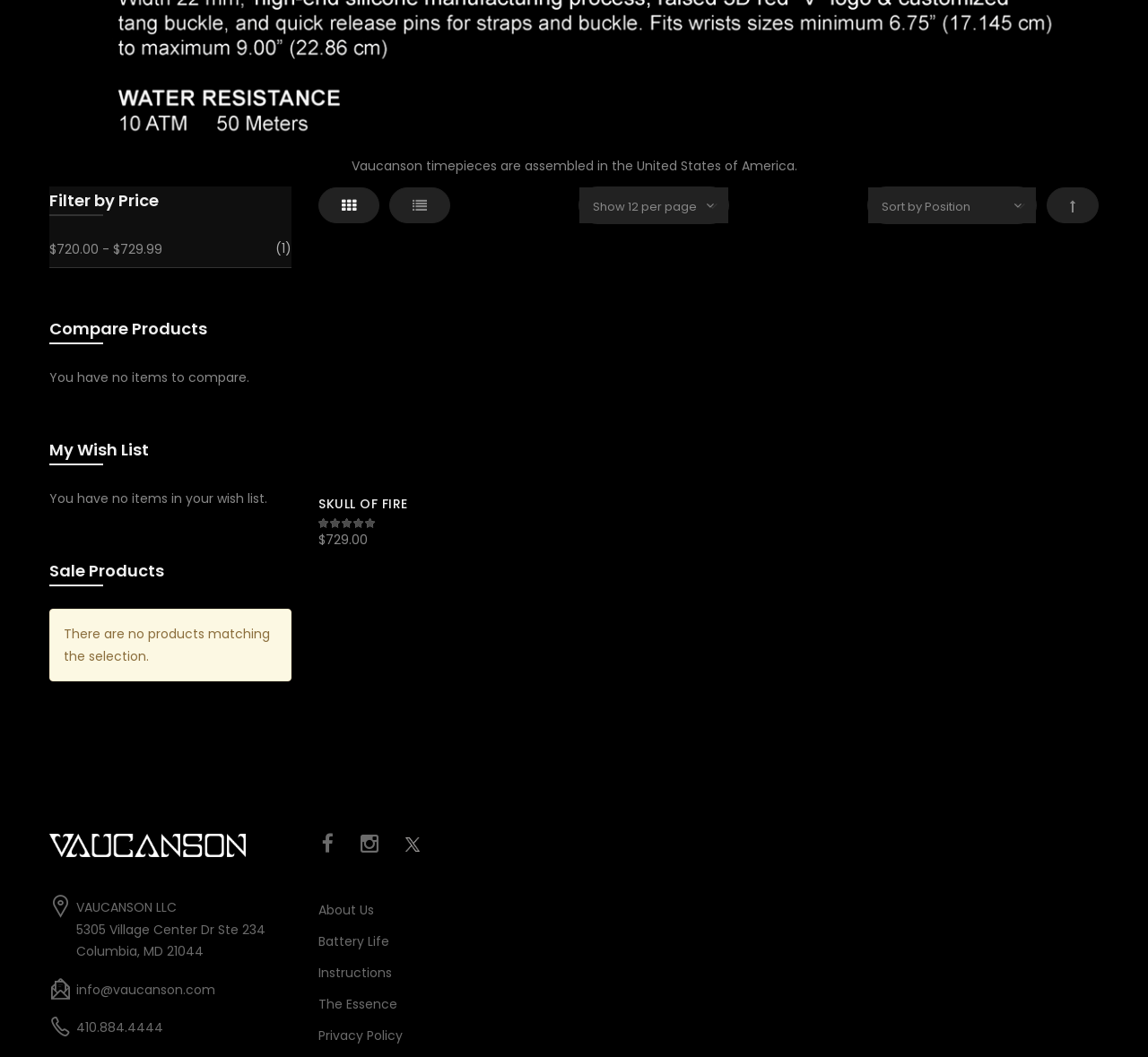Specify the bounding box coordinates of the element's area that should be clicked to execute the given instruction: "Click on the 'List' link". The coordinates should be four float numbers between 0 and 1, i.e., [left, top, right, bottom].

[0.339, 0.177, 0.392, 0.211]